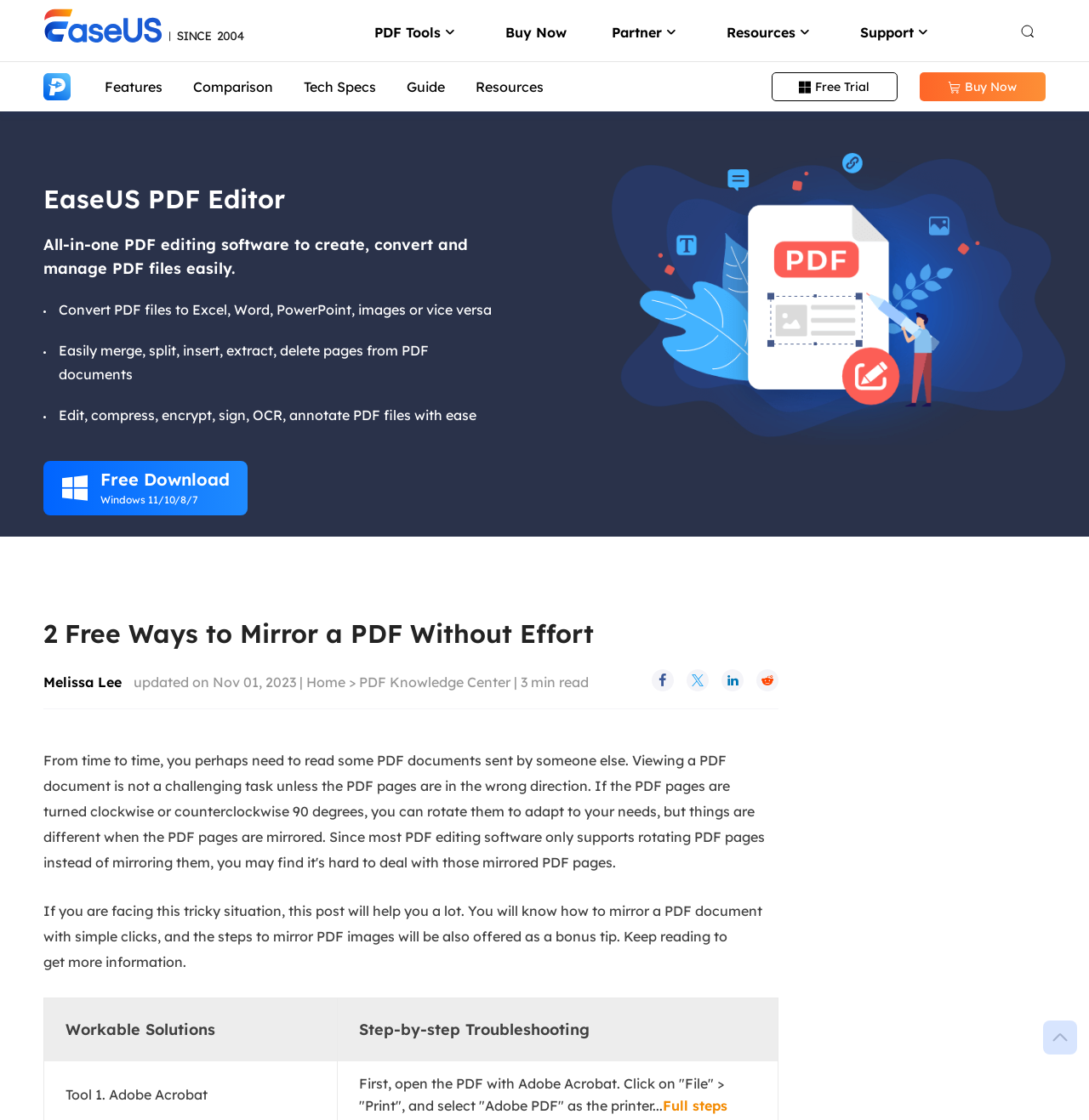How many free ways to mirror a PDF are mentioned on this webpage?
Please answer the question as detailed as possible.

I found the answer by looking at the heading element on the webpage, specifically the one with the text '2 Free Ways to Mirror a PDF Without Effort' at coordinates [0.04, 0.54, 0.715, 0.598]. This heading suggests that the webpage is discussing two free ways to mirror a PDF.